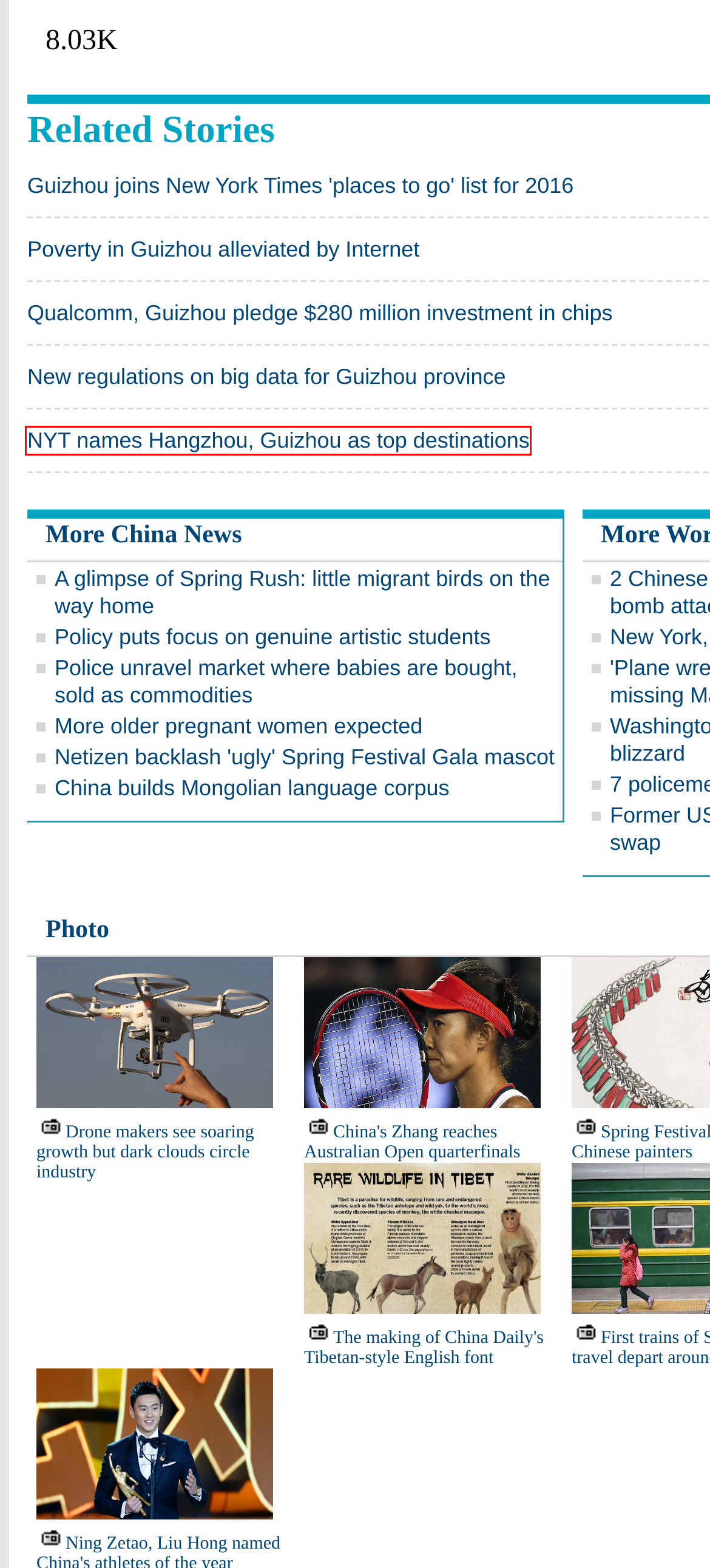Look at the screenshot of a webpage where a red bounding box surrounds a UI element. Your task is to select the best-matching webpage description for the new webpage after you click the element within the bounding box. The available options are:
A. Netizen backlash 'ugly' Spring Festival Gala mascot[1]- Chinadaily.com.cn
B. Food - USA - Chinadaily.com.cn
C. Guizhou joins New York Times 'places to go' list for 2016
D. New regulations on big data for Guizhou province
 - Business - Chinadaily.com.cn
E. Celebrities
 - Chinadaily US Edition
F. Poverty in Guizhou alleviated by Internet
G. NYT names Hangzhou, Guizhou as top destinations
H. Center - USA - Chinadaily.com.cn

G